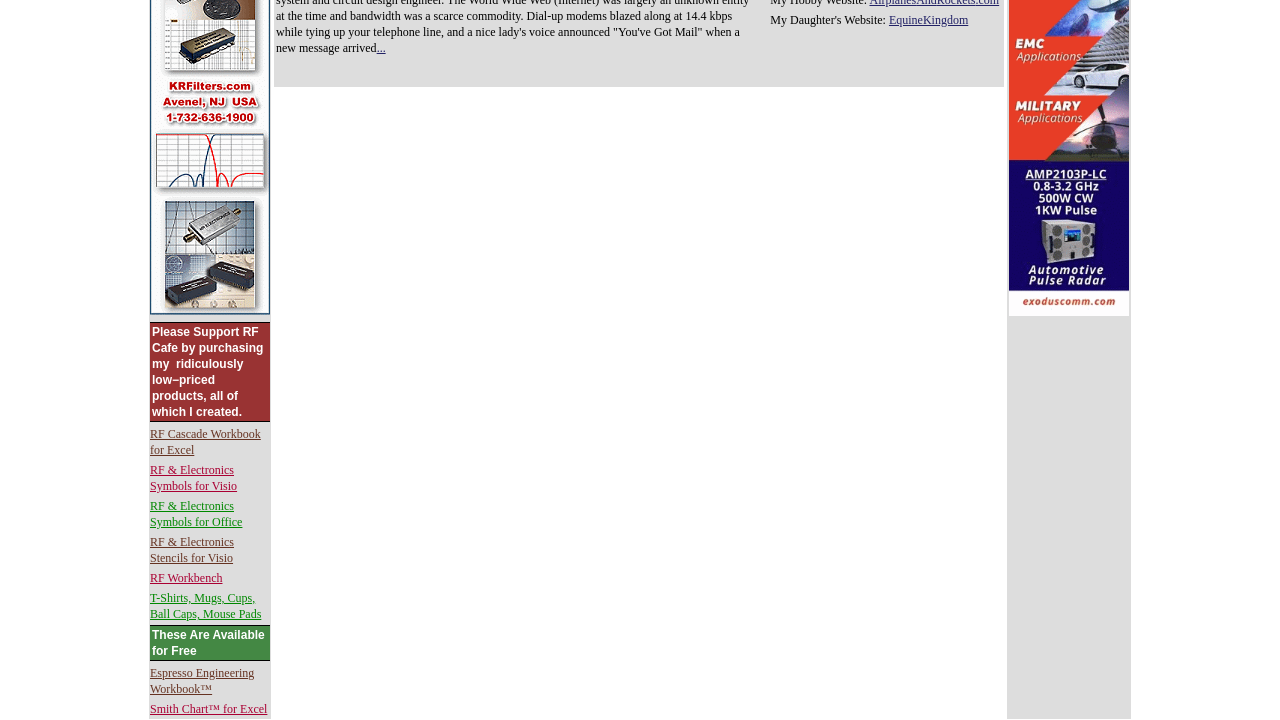Provide the bounding box coordinates of the area you need to click to execute the following instruction: "Check out T-Shirts, Mugs, Cups, Ball Caps, Mouse Pads".

[0.117, 0.821, 0.204, 0.862]